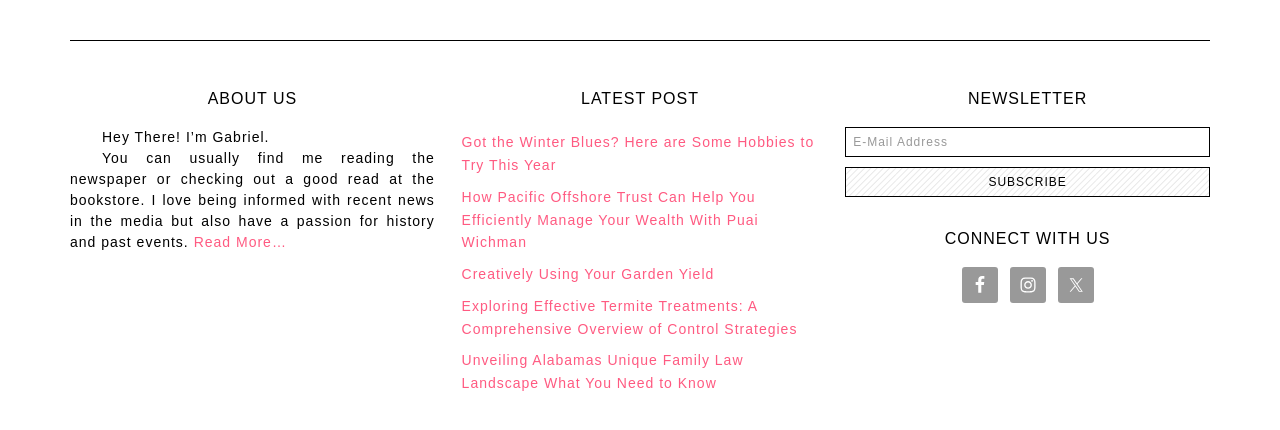Identify the bounding box coordinates for the region to click in order to carry out this instruction: "Connect with the author on Facebook". Provide the coordinates using four float numbers between 0 and 1, formatted as [left, top, right, bottom].

[0.751, 0.622, 0.779, 0.706]